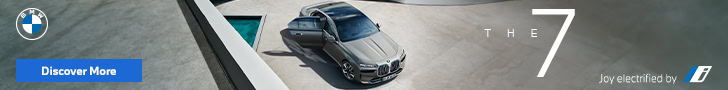Please provide a comprehensive response to the question based on the details in the image: What is the car positioned next to?

The image shows the car elegantly displayed next to a stylish pool, which is part of the minimalist architectural setting that enhances the car's sophisticated appeal.